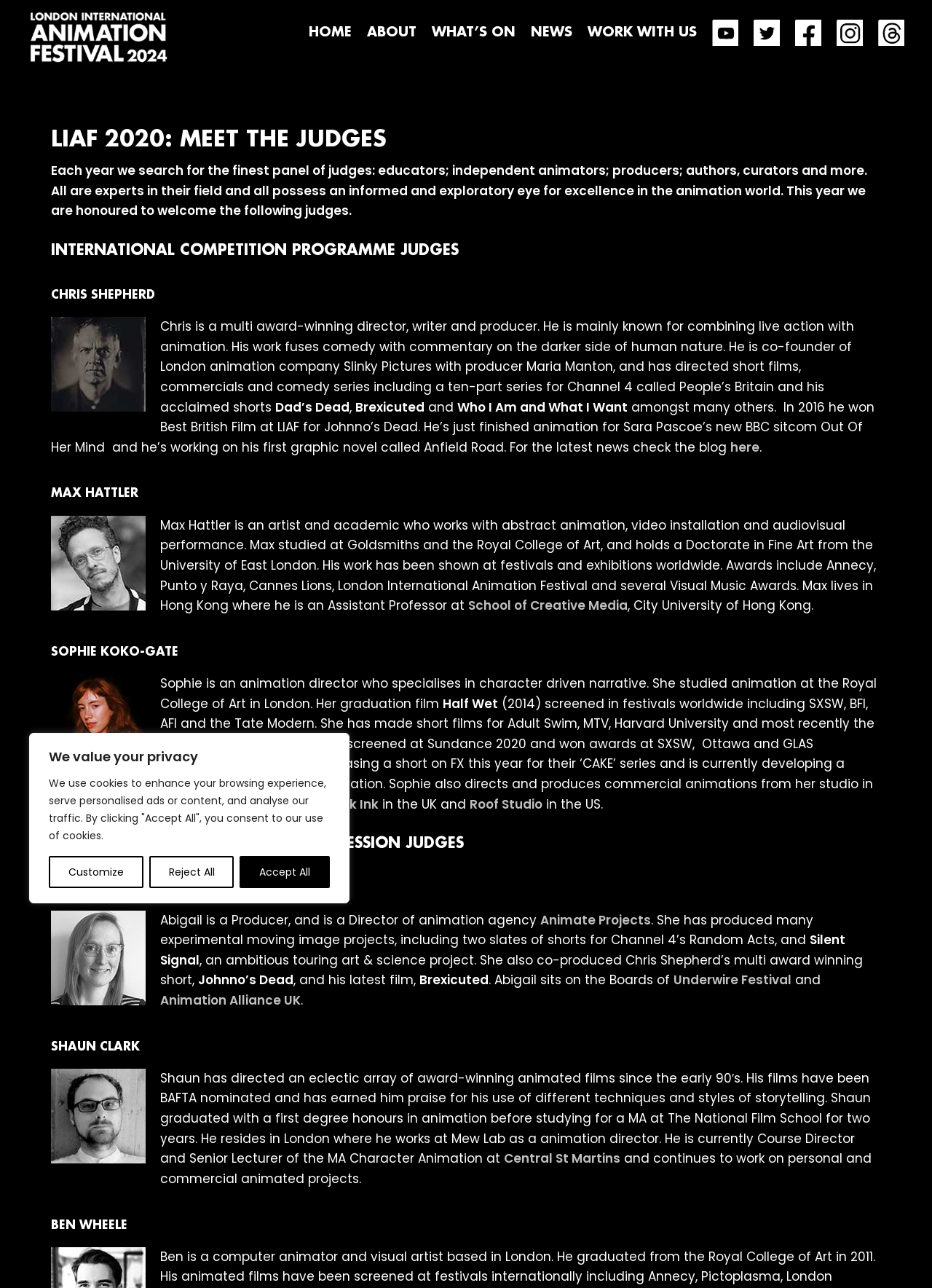From the image, can you give a detailed response to the question below:
What is the occupation of Chris Shepherd?

According to the webpage, Chris Shepherd is a multi-award winning director, writer, and producer who specializes in combining live action with animation. This suggests that his occupation is an animation director.